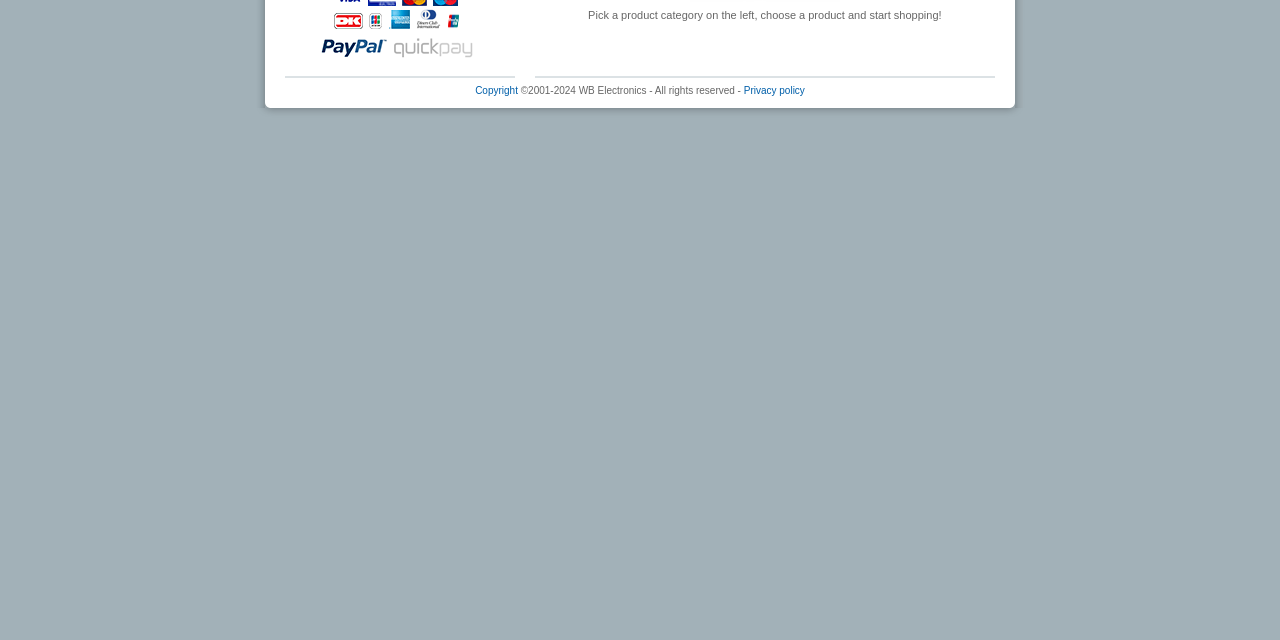Specify the bounding box coordinates (top-left x, top-left y, bottom-right x, bottom-right y) of the UI element in the screenshot that matches this description: Privacy policy

[0.581, 0.132, 0.629, 0.149]